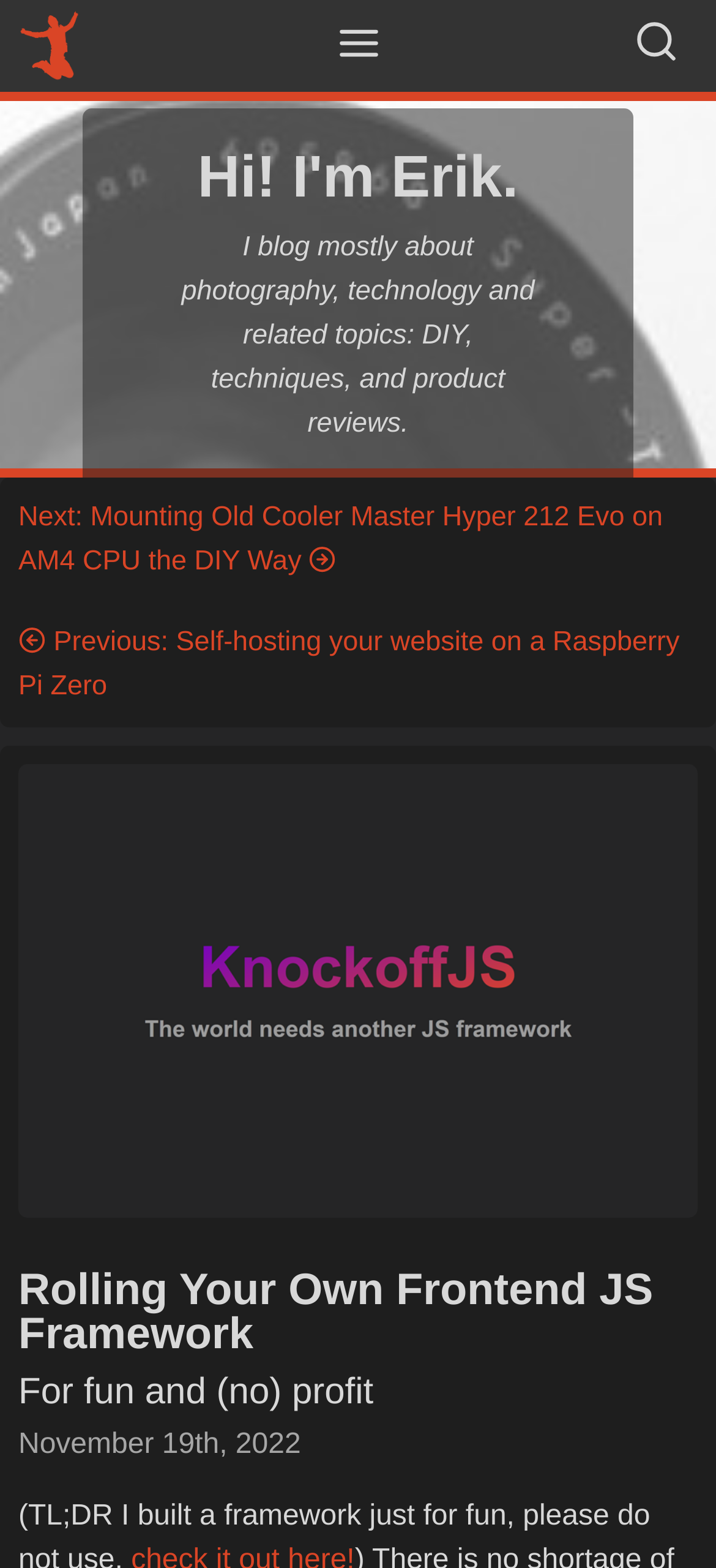Please determine the bounding box coordinates for the UI element described as: "parent_node: home title="Toggle menu"".

[0.436, 0.013, 0.564, 0.042]